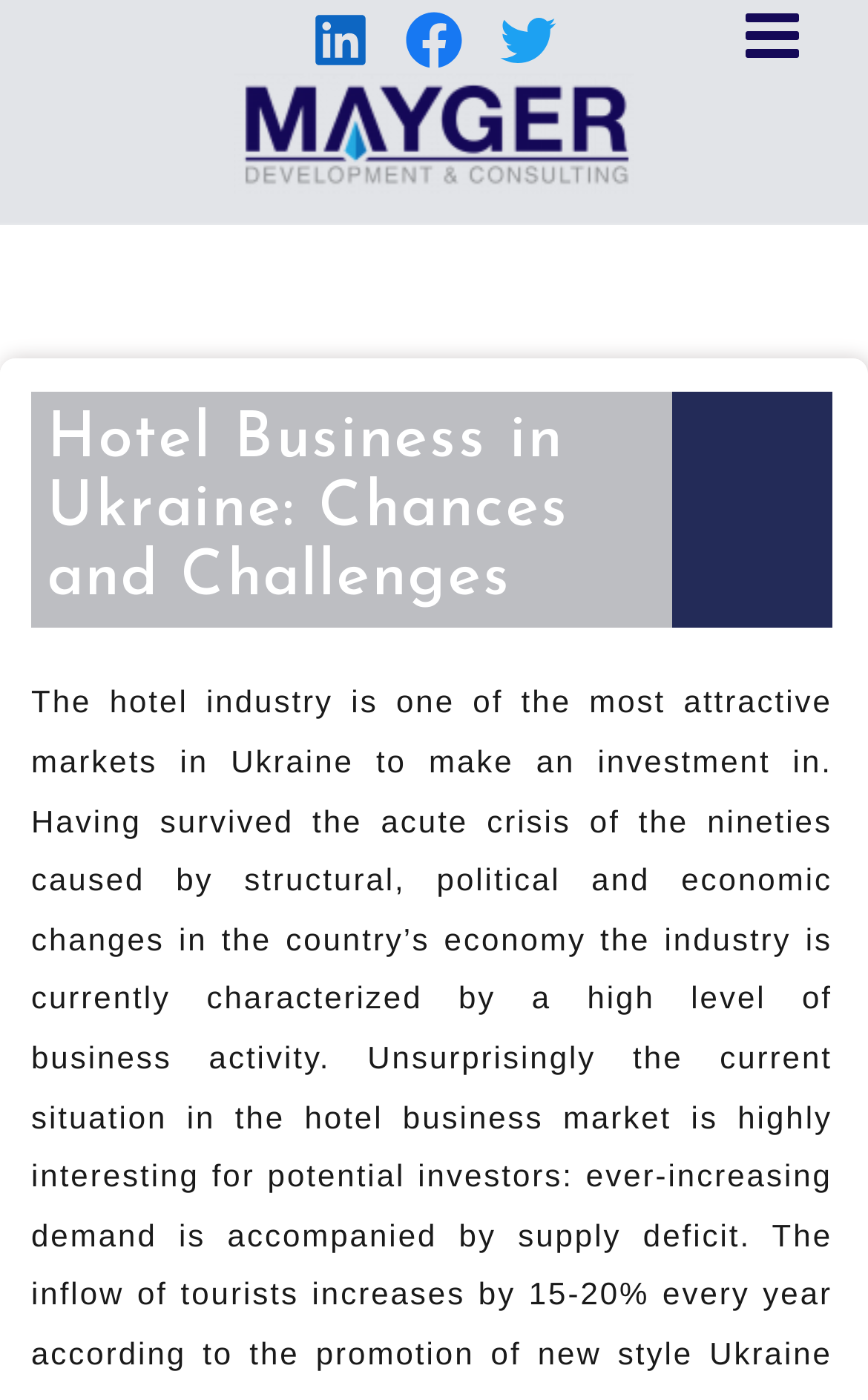Provide a brief response to the question using a single word or phrase: 
What is the social media platform at the top left?

LinkedIn